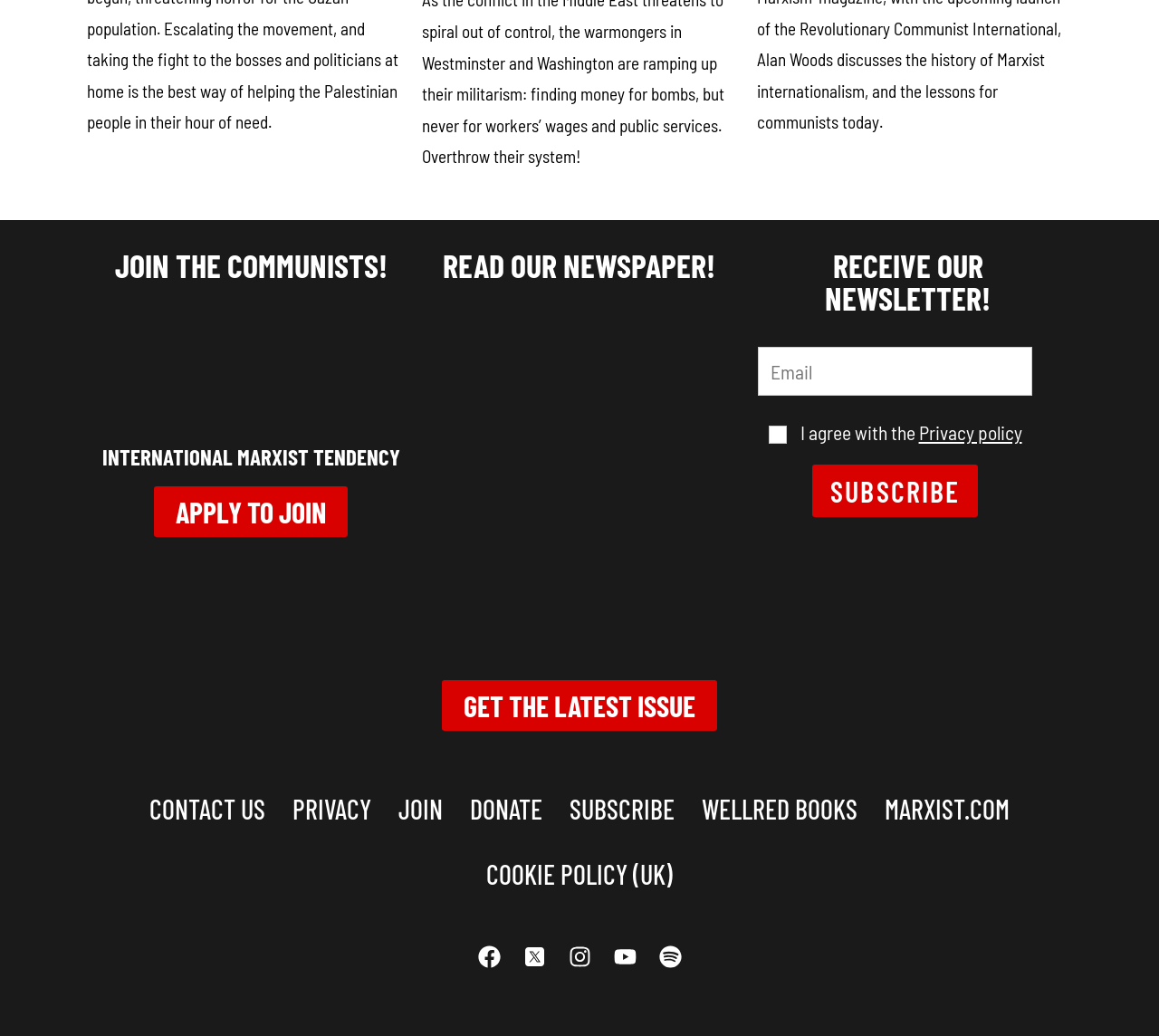What is the main call-to-action on the webpage?
Using the image as a reference, answer the question with a short word or phrase.

JOIN THE COMMUNISTS!